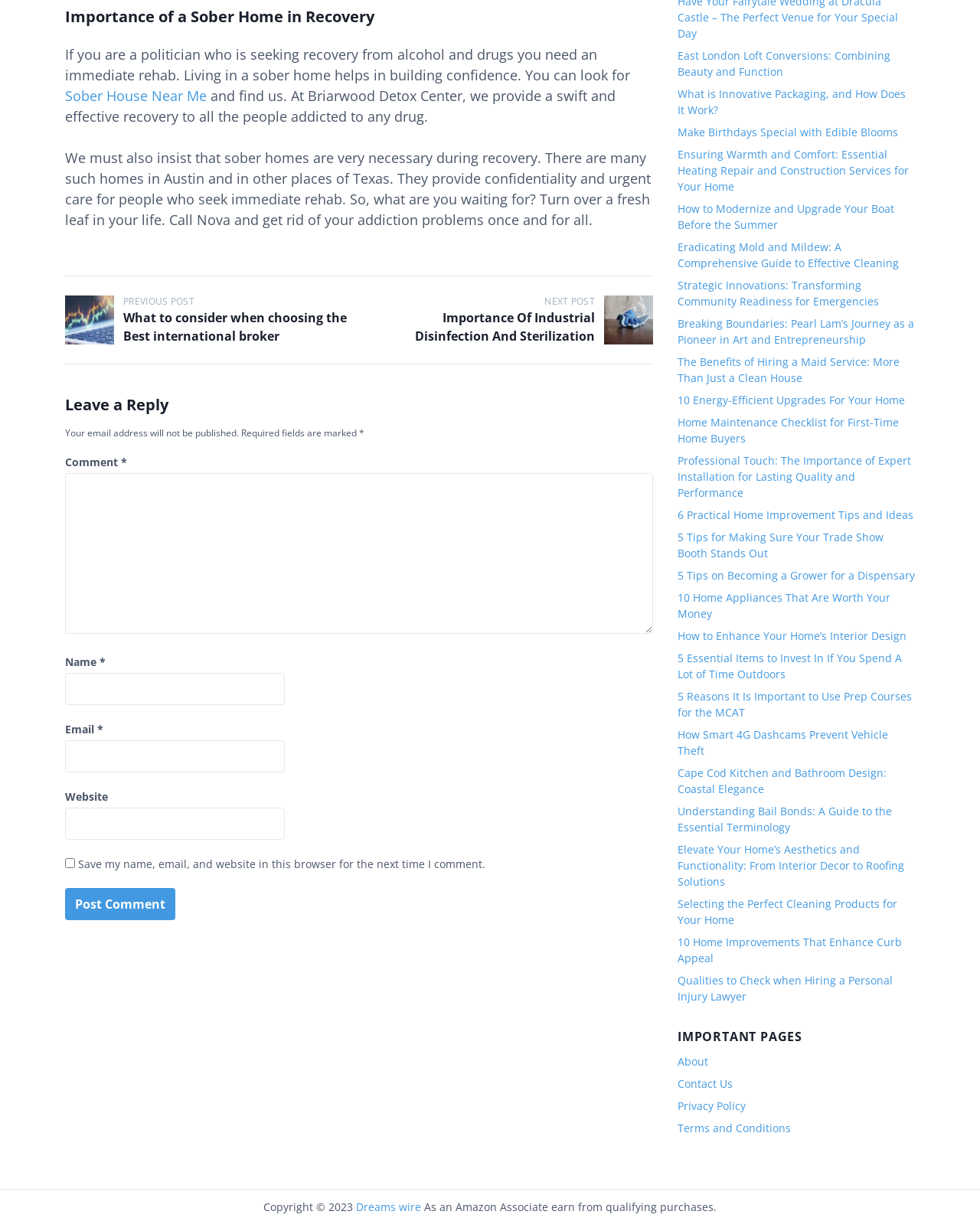With reference to the image, please provide a detailed answer to the following question: Where can politicians seek immediate rehab?

The webpage mentions that at Briarwood Detox Center, politicians who are seeking recovery from alcohol and drugs can get a swift and effective recovery.